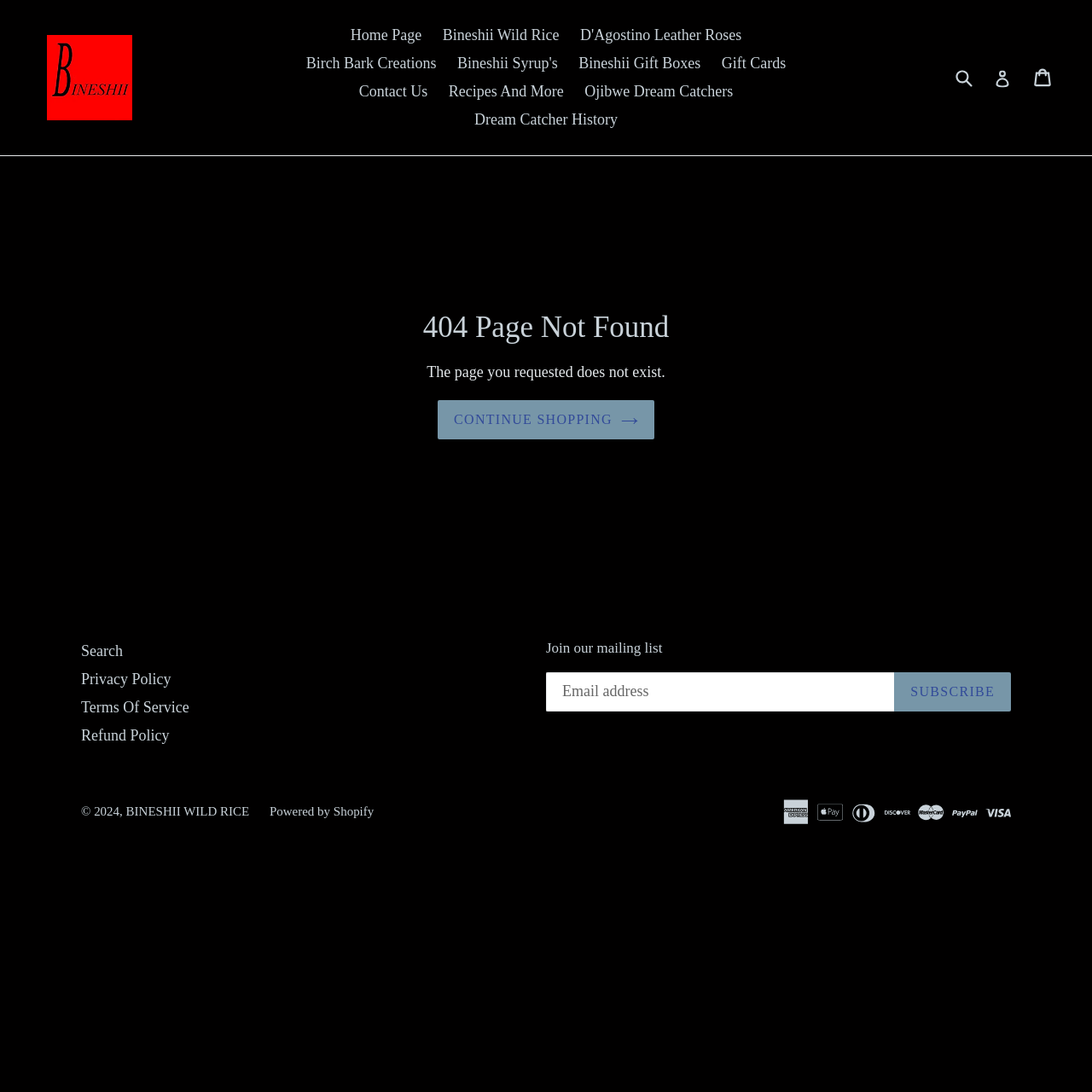Please find the bounding box for the UI element described by: "Search".

[0.074, 0.588, 0.112, 0.604]